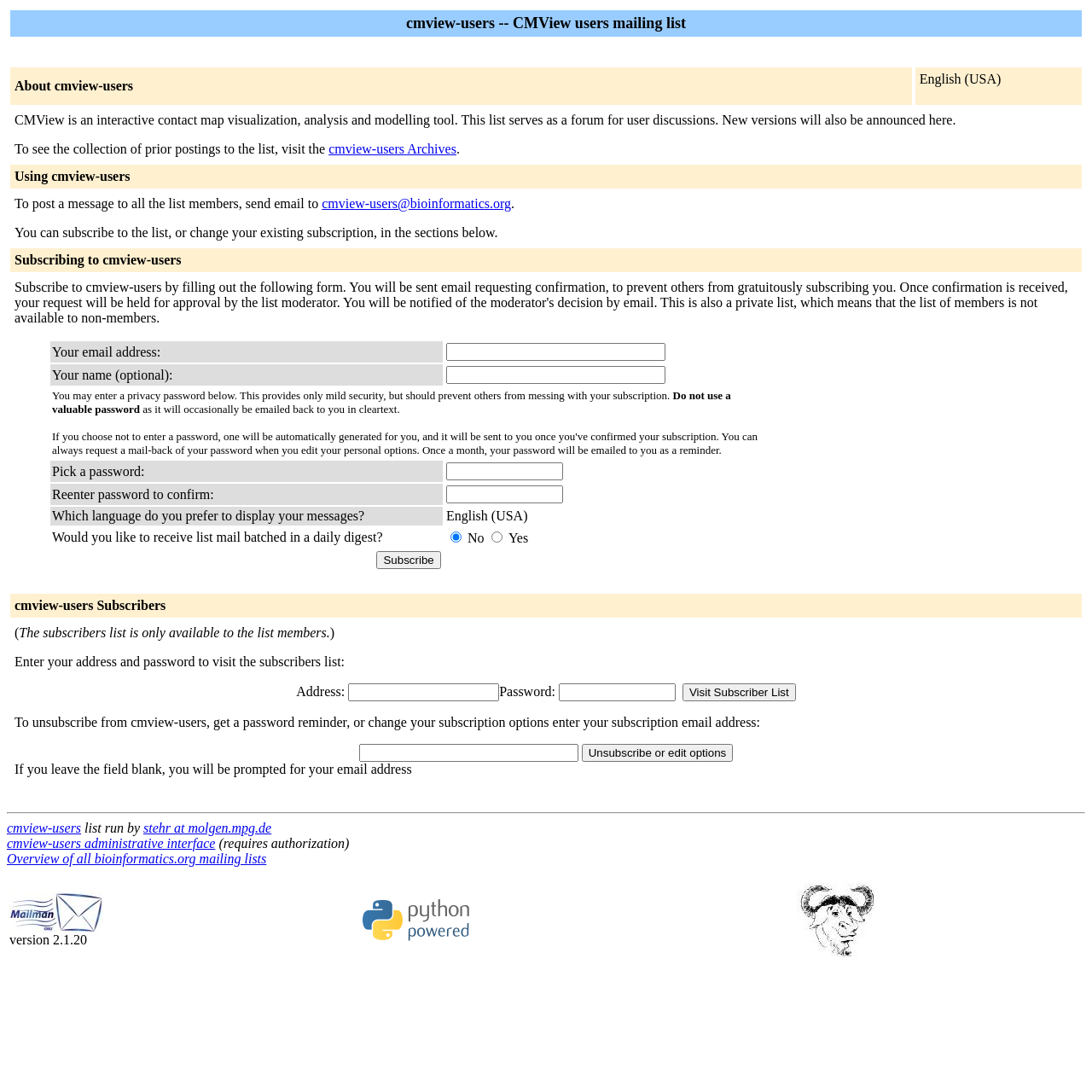Highlight the bounding box coordinates of the element that should be clicked to carry out the following instruction: "Post a message to all the list members". The coordinates must be given as four float numbers ranging from 0 to 1, i.e., [left, top, right, bottom].

[0.295, 0.18, 0.468, 0.193]